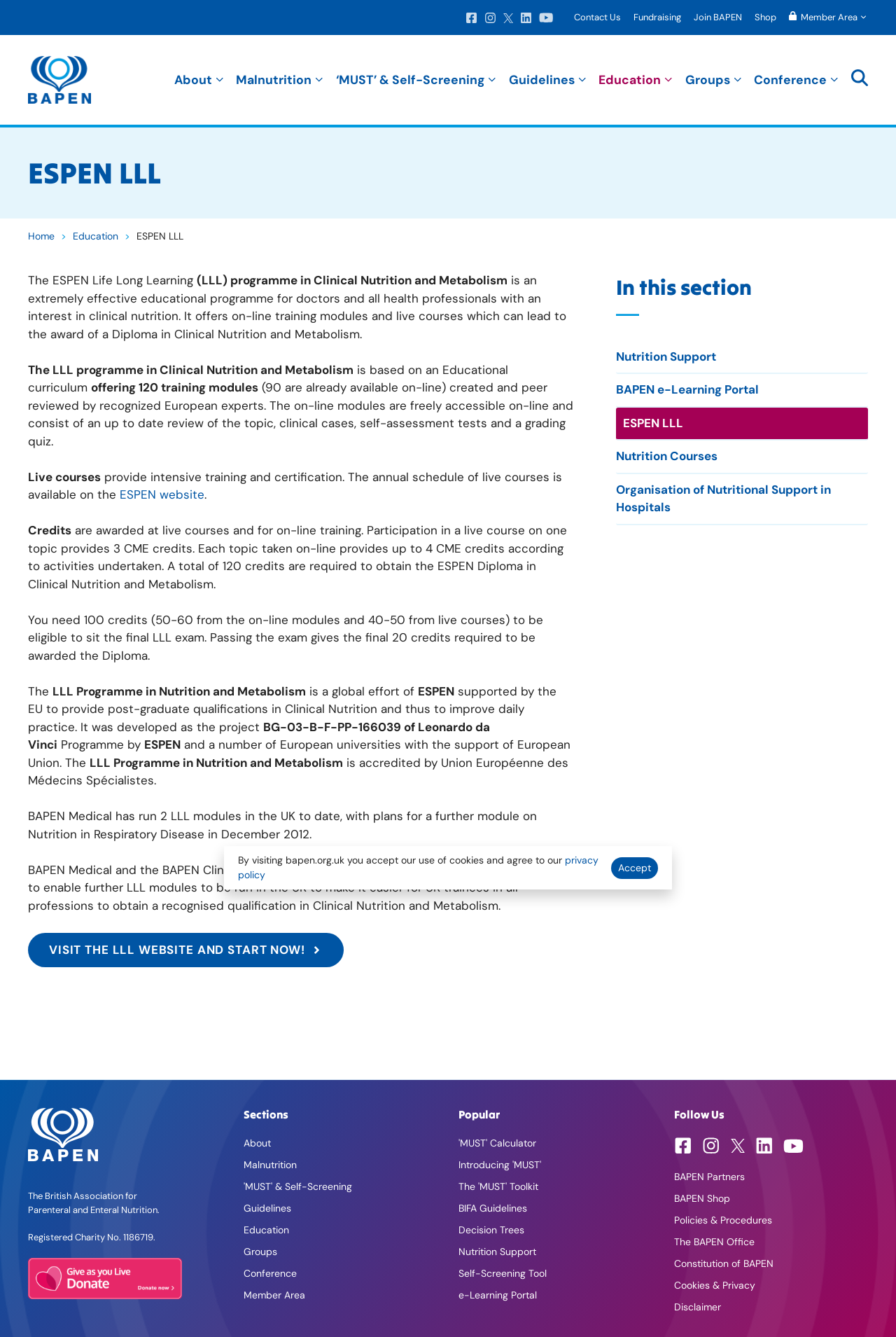What is the purpose of the live courses in the LLL programme?
Using the image, provide a detailed and thorough answer to the question.

The answer can be found in the main article section, where it is stated that 'Live courses provide intensive training and certification. The annual schedule of live courses is available on the ESPEN website.'